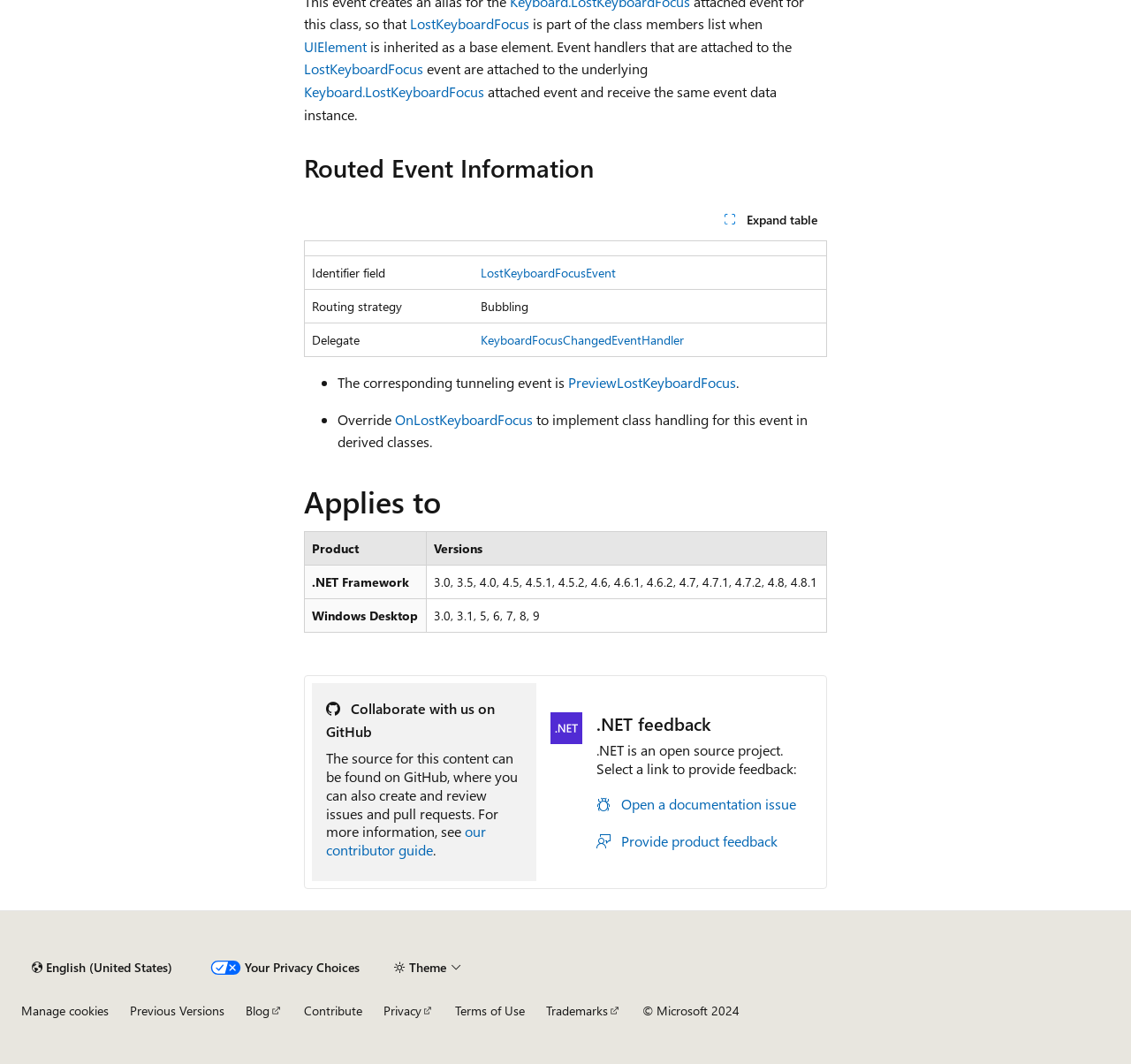Please reply with a single word or brief phrase to the question: 
What is the purpose of overriding OnLostKeyboardFocus?

To implement class handling